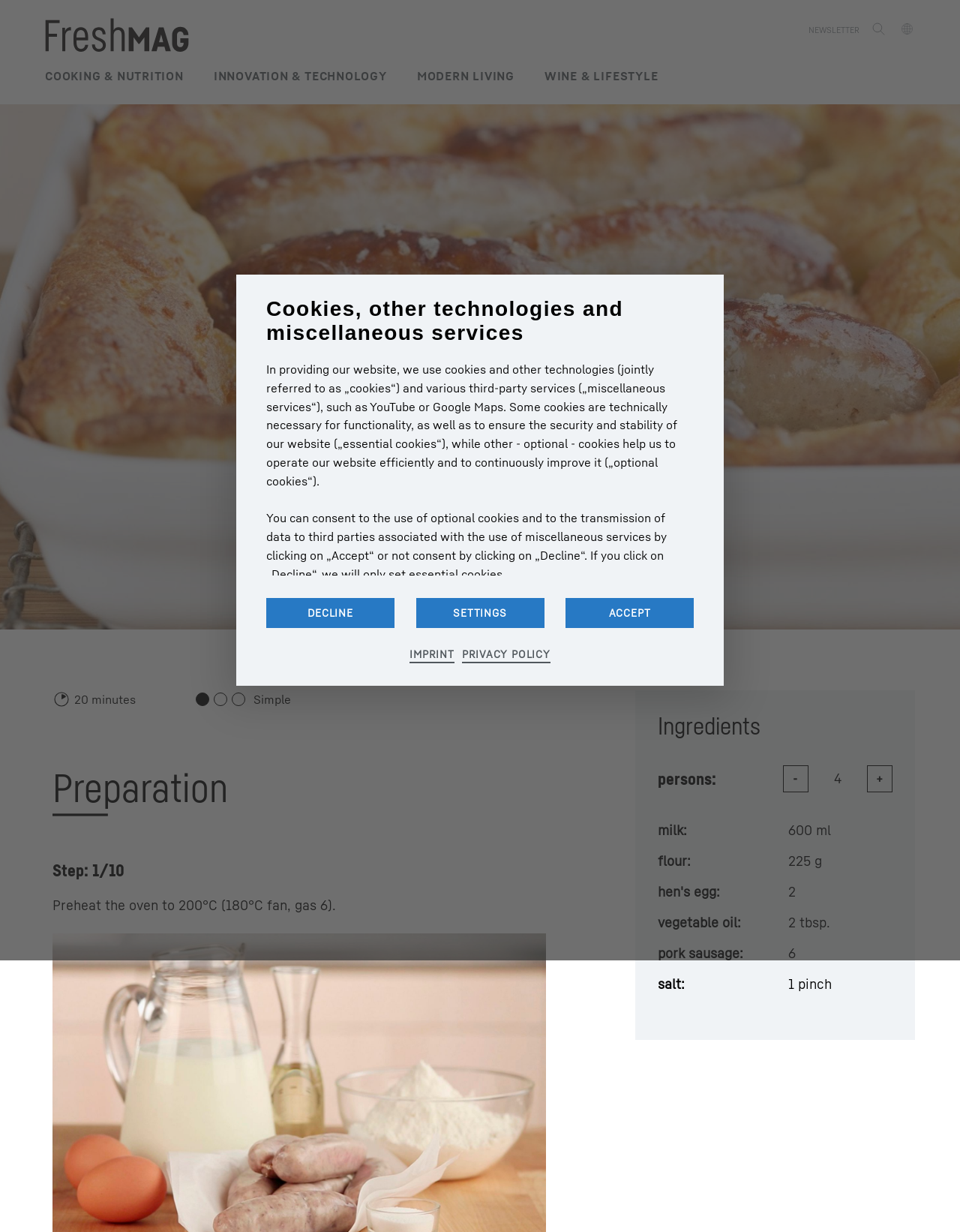Provide the bounding box coordinates for the area that should be clicked to complete the instruction: "Select the number of persons".

[0.857, 0.623, 0.888, 0.64]